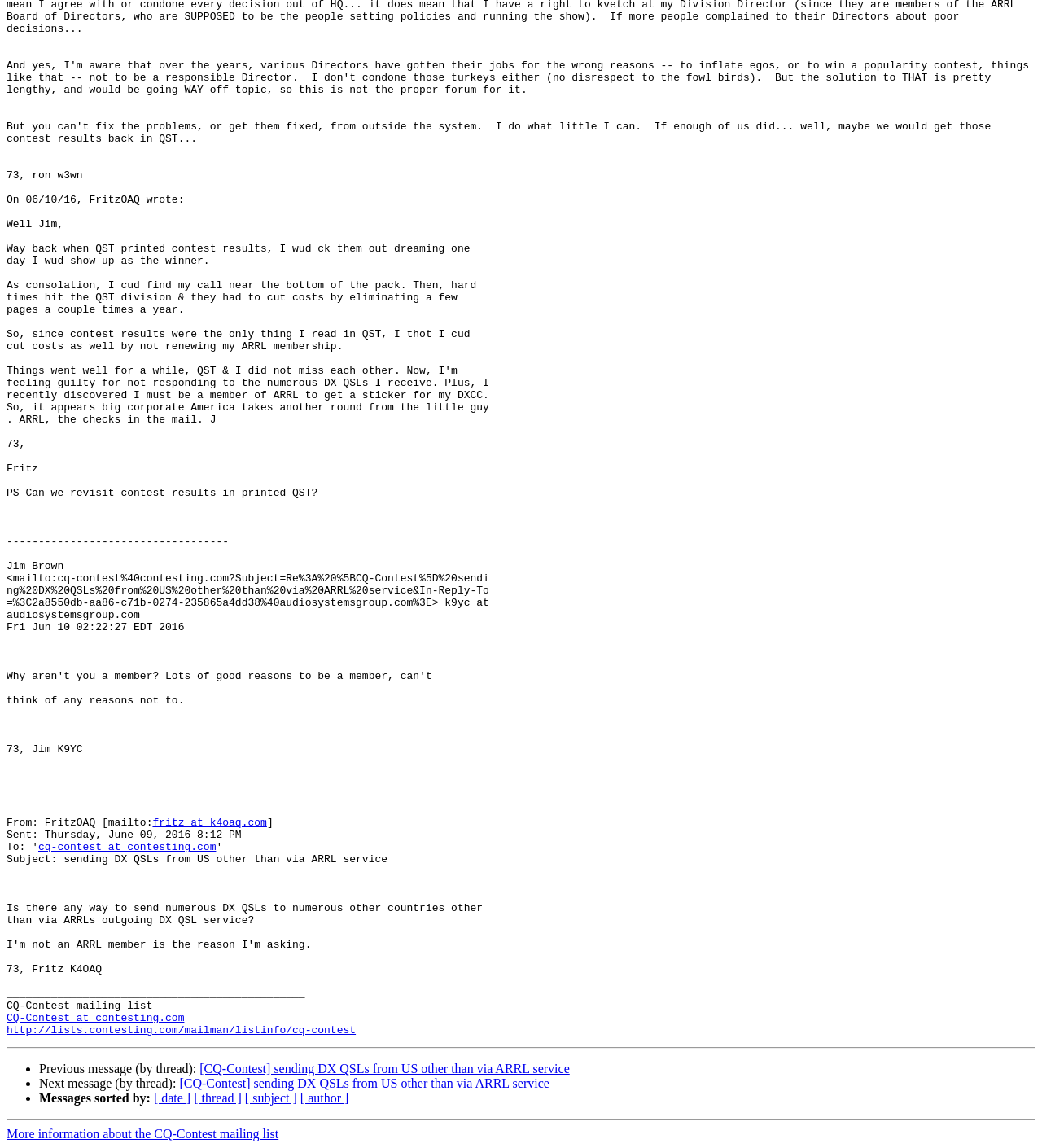Based on the description "http://lists.contesting.com/mailman/listinfo/cq-contest", find the bounding box of the specified UI element.

[0.006, 0.893, 0.343, 0.903]